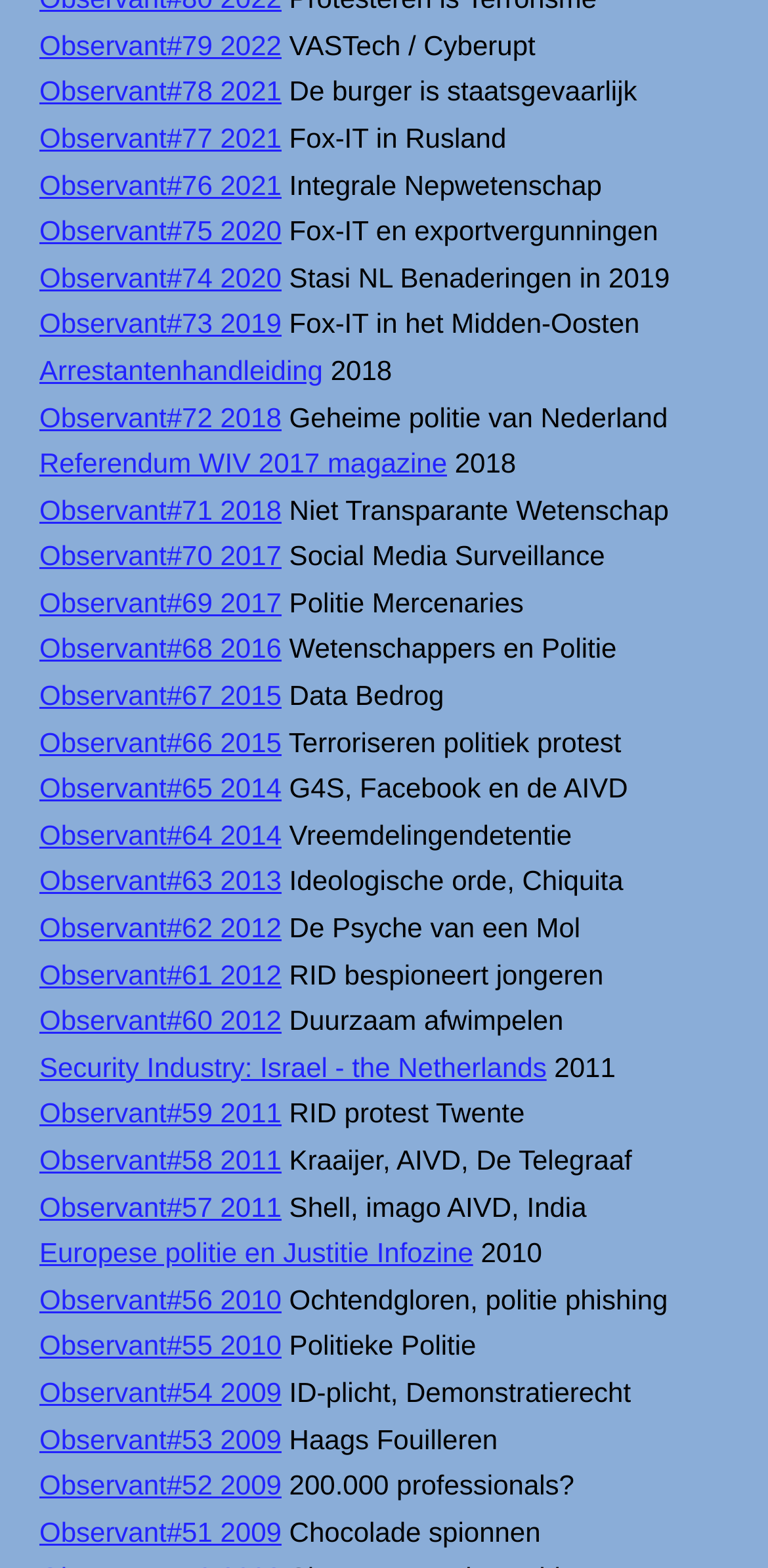Determine the bounding box coordinates for the element that should be clicked to follow this instruction: "Click on Observant#79 2022". The coordinates should be given as four float numbers between 0 and 1, in the format [left, top, right, bottom].

[0.051, 0.019, 0.367, 0.039]